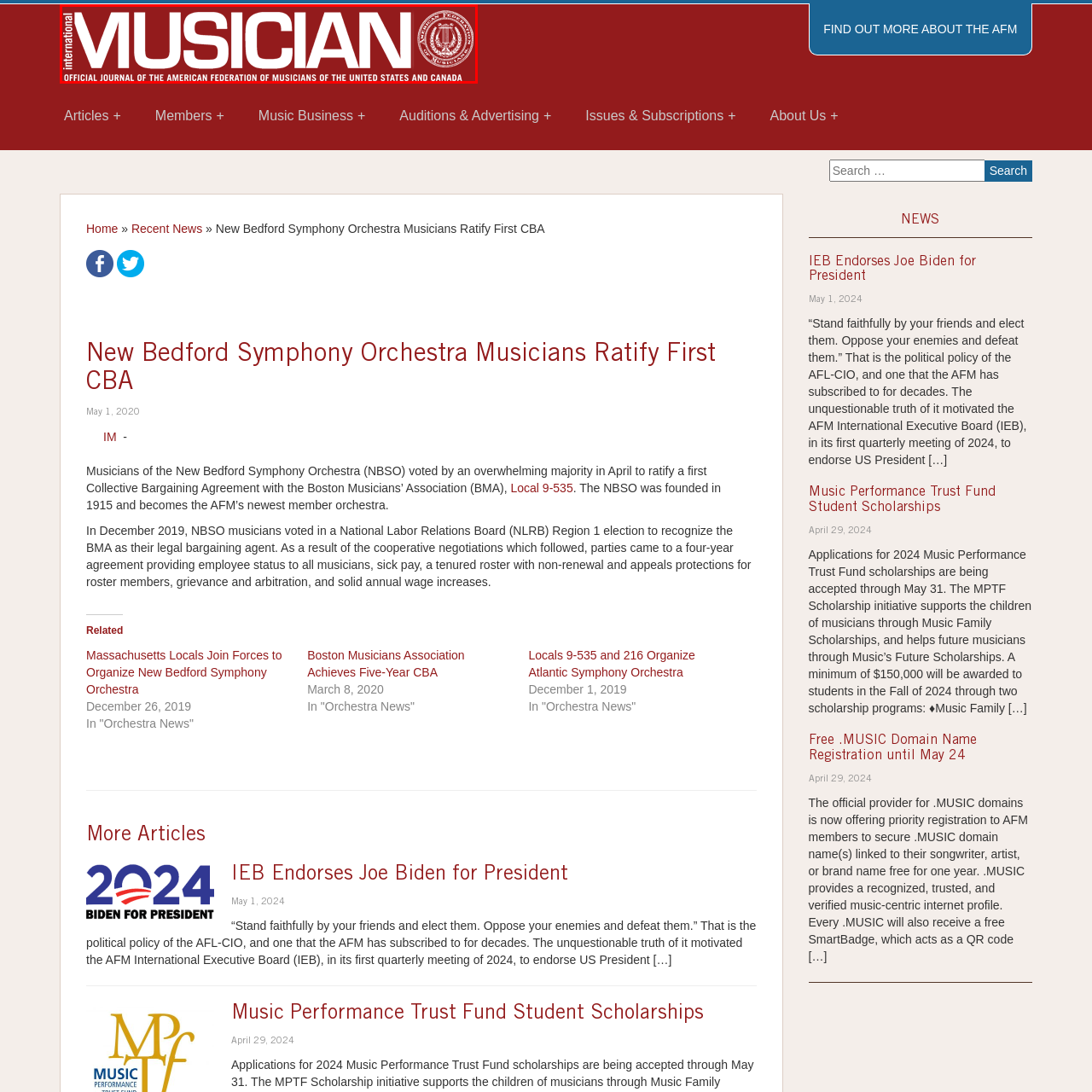What is the affiliation of the journal?
Analyze the image surrounded by the red bounding box and provide a thorough answer.

The emblem on the right signifies its affiliation with the American Federation of Musicians, which indicates that the journal is affiliated with this organization.